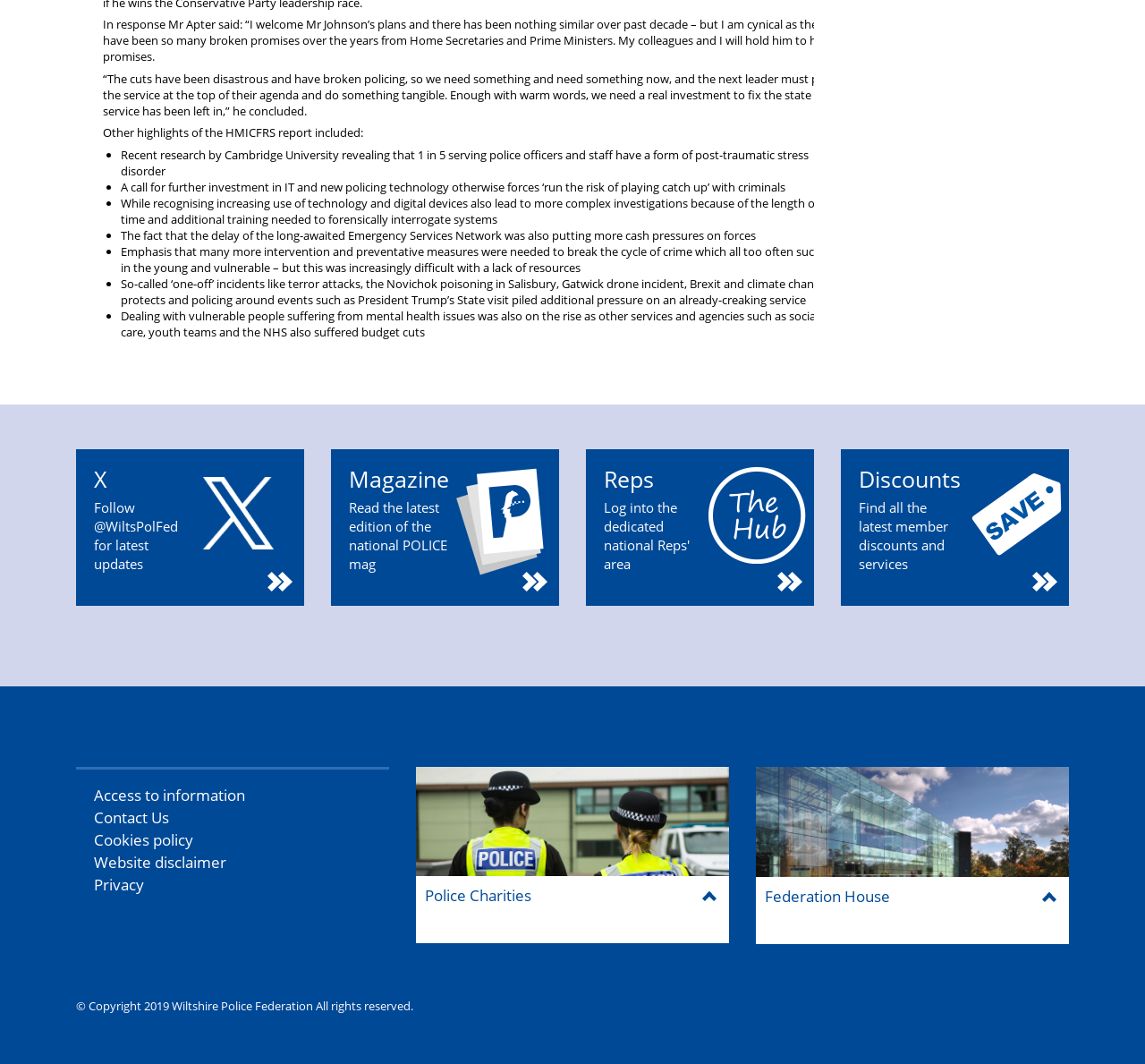Examine the image and give a thorough answer to the following question:
What is the issue with dealing with vulnerable people?

The text mentions 'Dealing with vulnerable people suffering from mental health issues was also on the rise as other services and agencies such as social care, youth teams and the NHS also suffered budget cuts', indicating that the issue with dealing with vulnerable people is the rise in mental health issues.